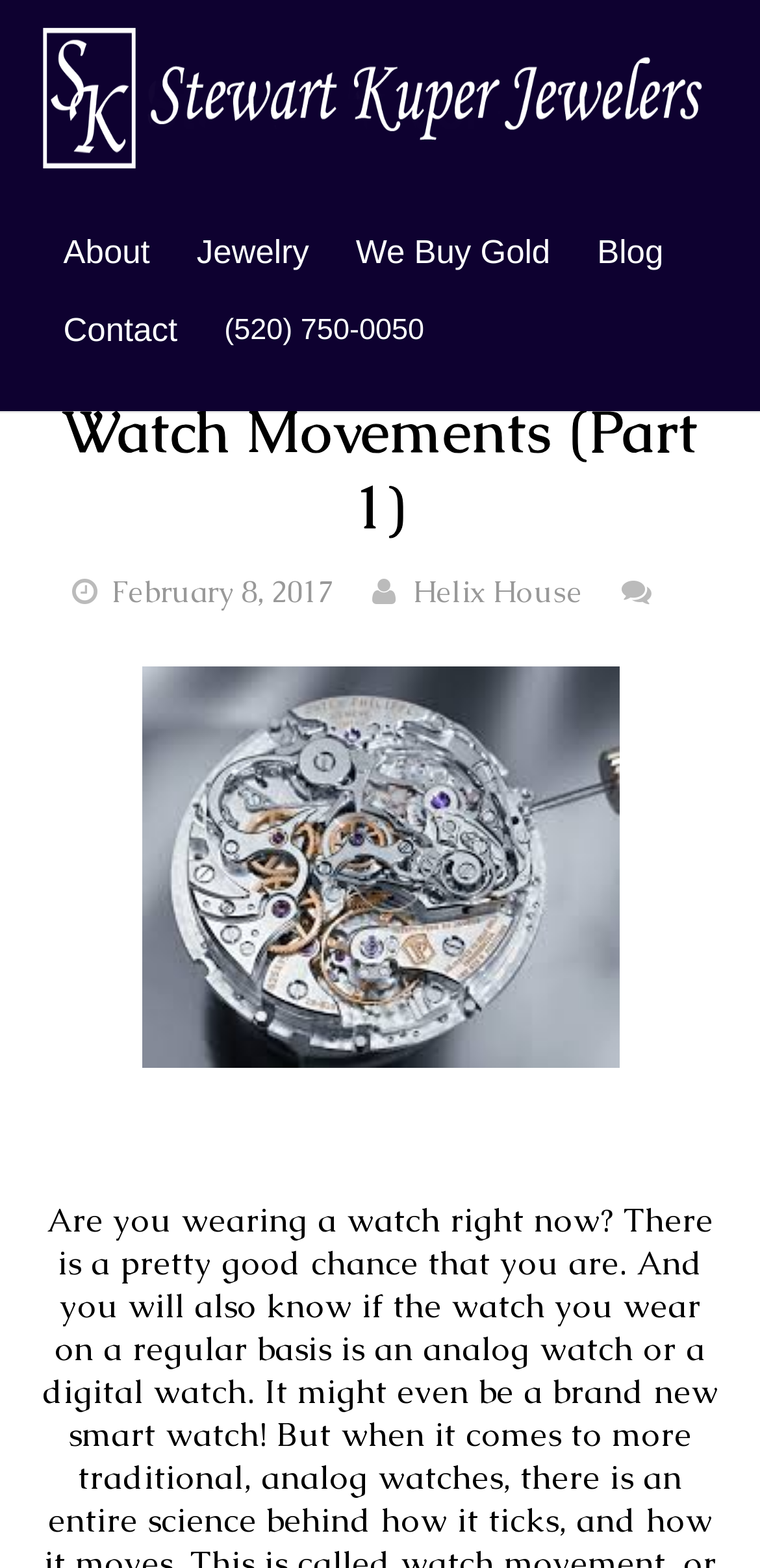Please identify the coordinates of the bounding box that should be clicked to fulfill this instruction: "Click on EV Charging".

None